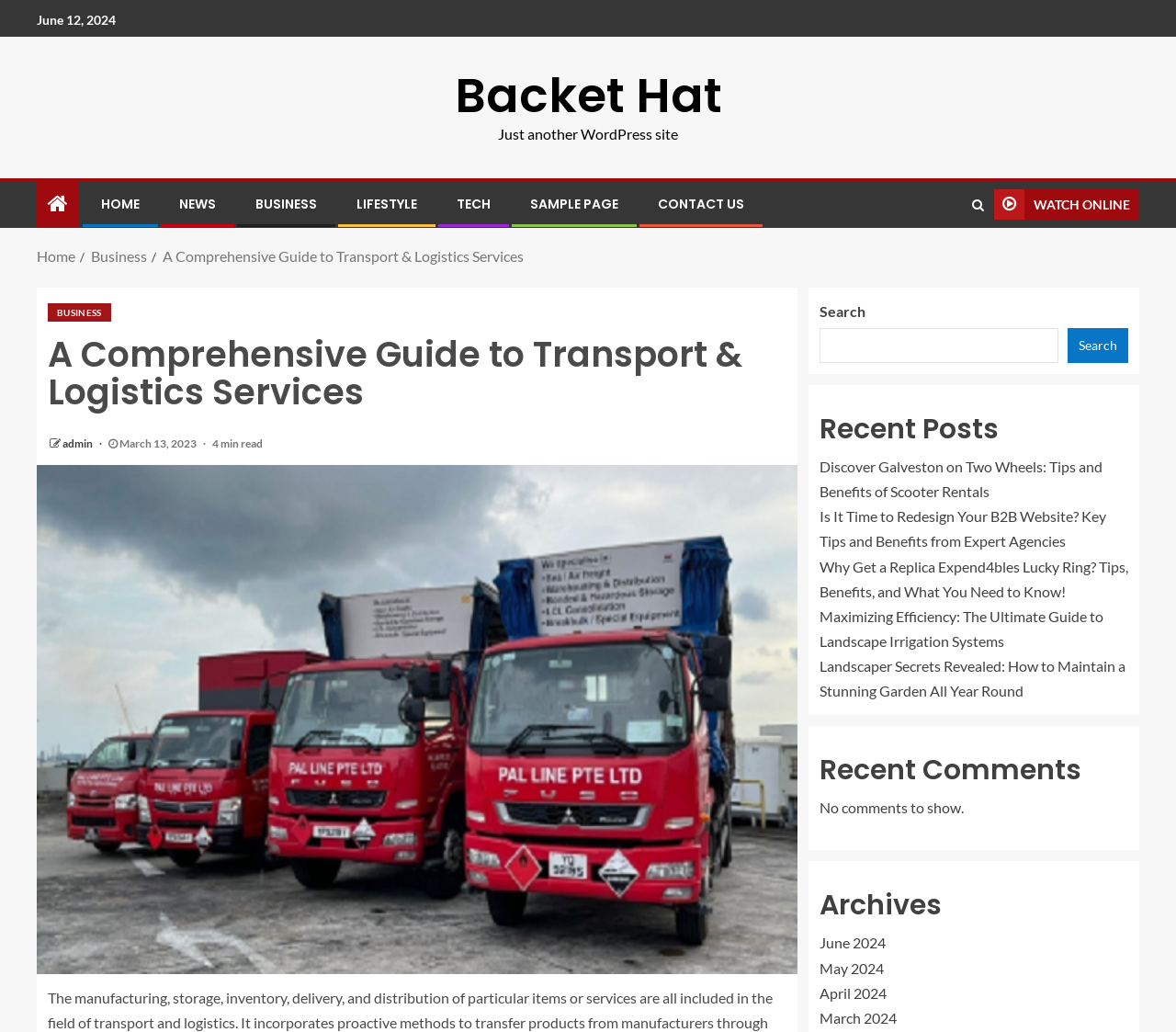Analyze the image and provide a detailed answer to the question: What is the title of the first recent post?

I found the title of the first recent post by looking at the recent posts section, where I found a link element with the text 'Discover Galveston on Two Wheels: Tips and Benefits of Scooter Rentals'.